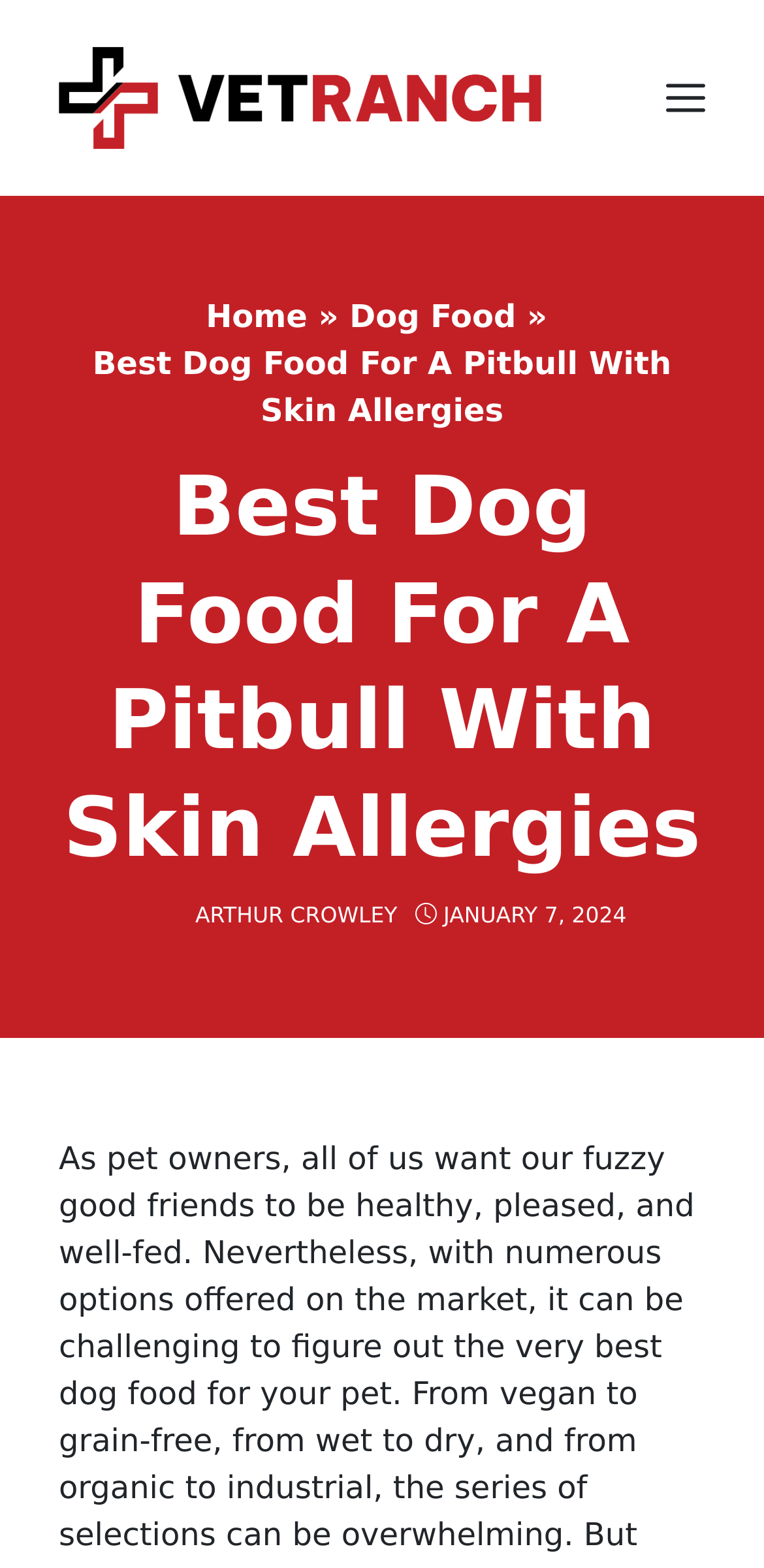Who is the author of the article?
Please interpret the details in the image and answer the question thoroughly.

The author's name is mentioned in the article section, specifically in the link 'ARTHUR CROWLEY'.